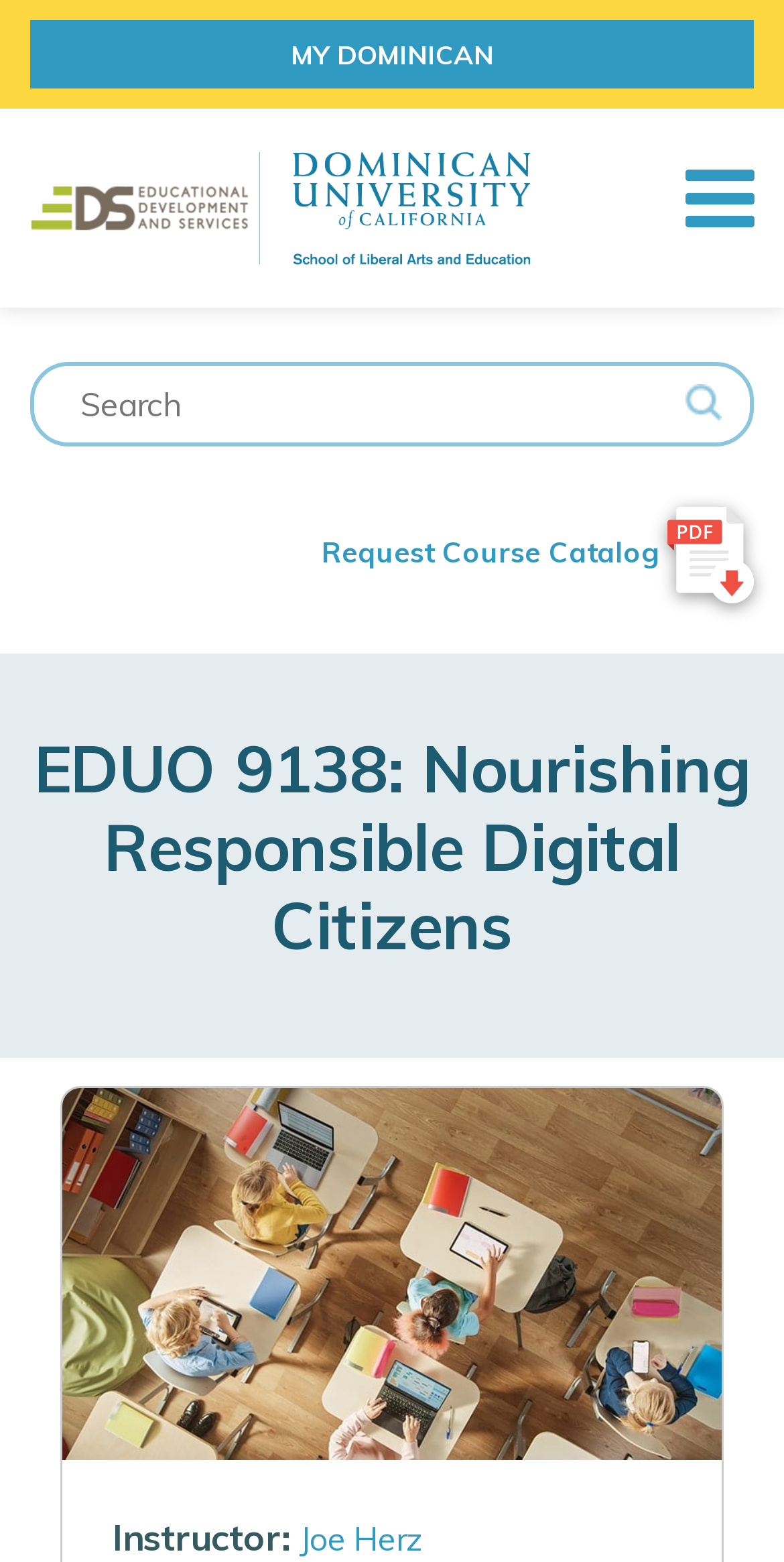From the webpage screenshot, predict the bounding box coordinates (top-left x, top-left y, bottom-right x, bottom-right y) for the UI element described here: alt="logo"

[0.038, 0.095, 0.679, 0.172]